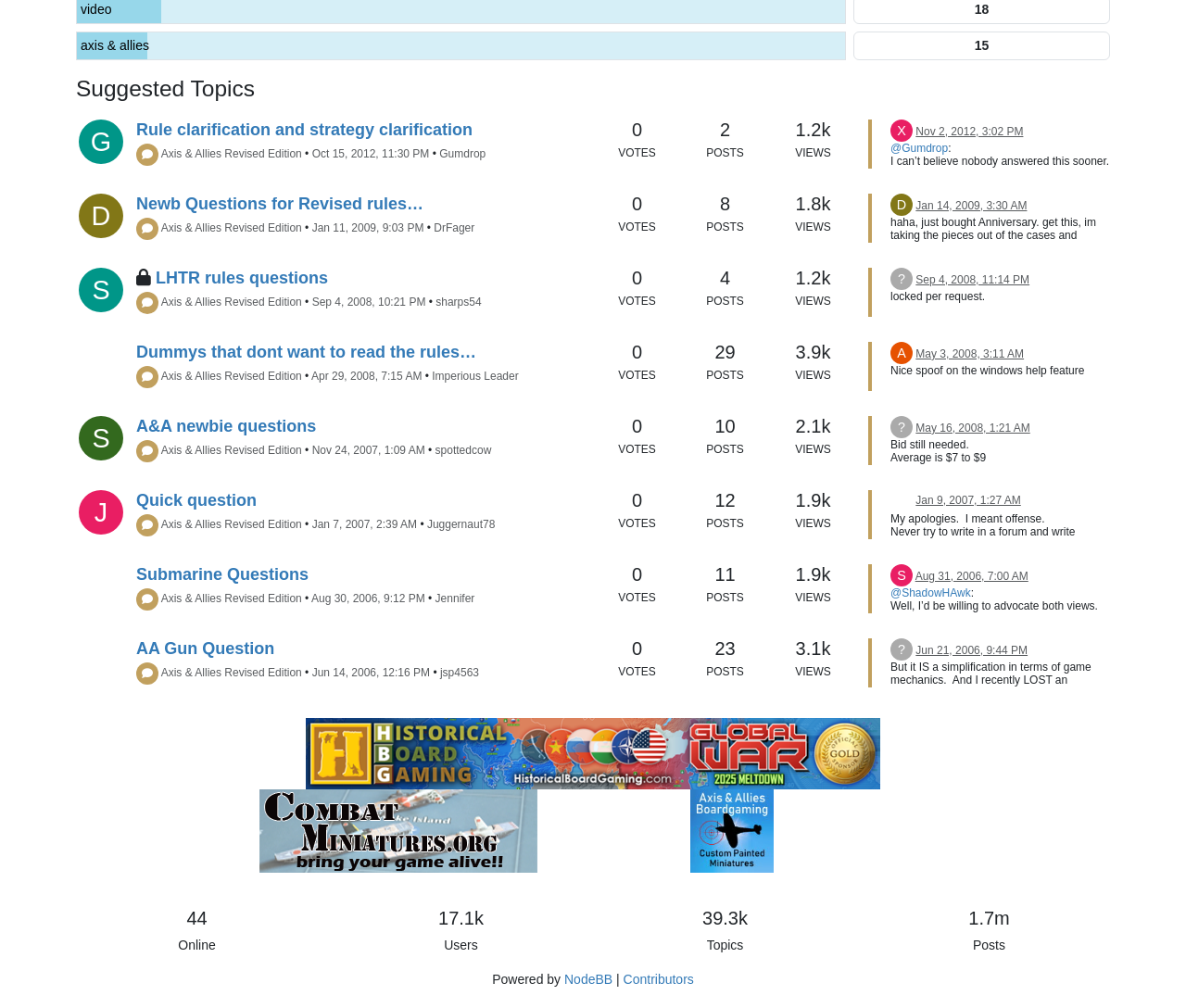Select the bounding box coordinates of the element I need to click to carry out the following instruction: "Read the post by 'Gumdrop'".

[0.066, 0.118, 0.104, 0.162]